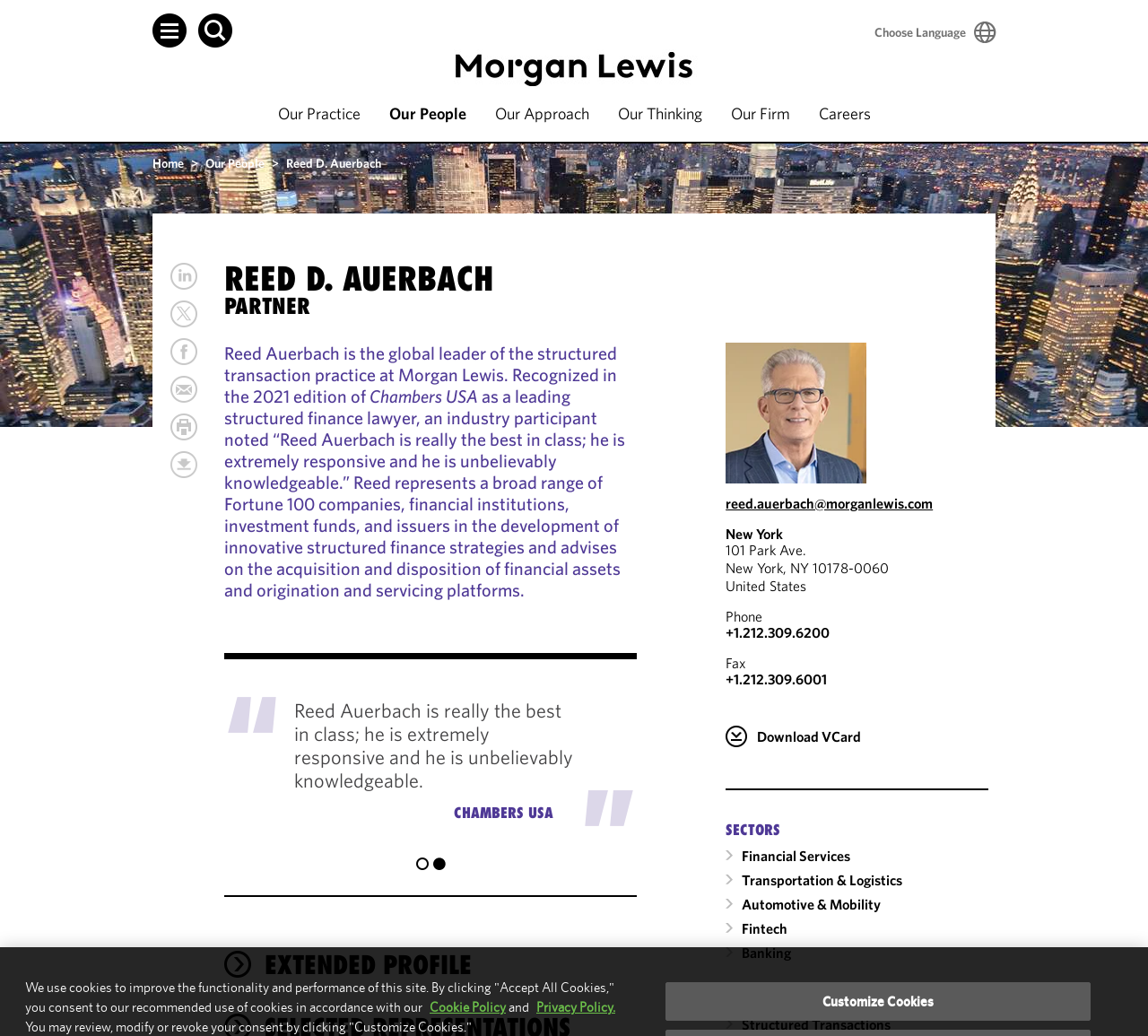Provide the bounding box coordinates, formatted as (top-left x, top-left y, bottom-right x, bottom-right y), with all values being floating point numbers between 0 and 1. Identify the bounding box of the UI element that matches the description: title="Share on X (formerly Twitter)"

[0.148, 0.29, 0.172, 0.316]